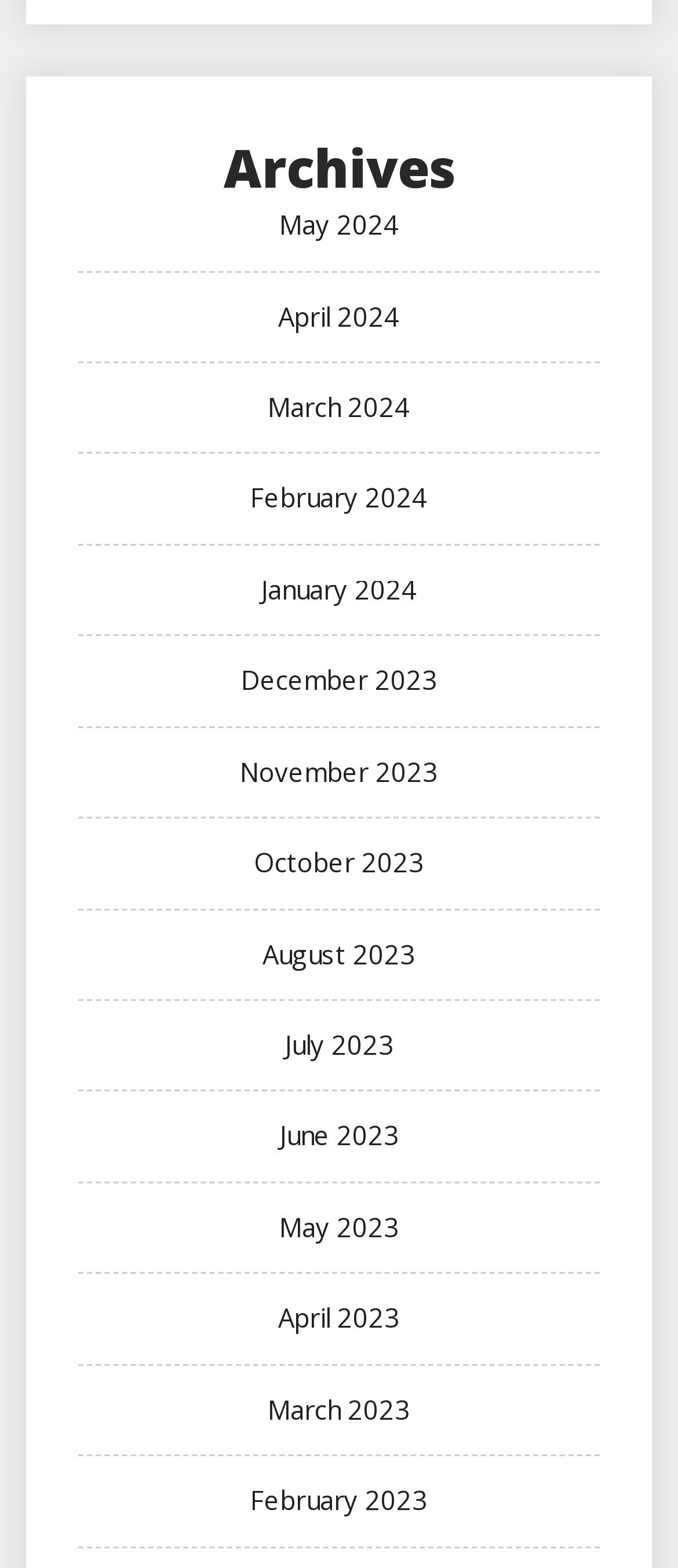Identify the coordinates of the bounding box for the element described below: "November 2023". Return the coordinates as four float numbers between 0 and 1: [left, top, right, bottom].

[0.354, 0.481, 0.646, 0.503]